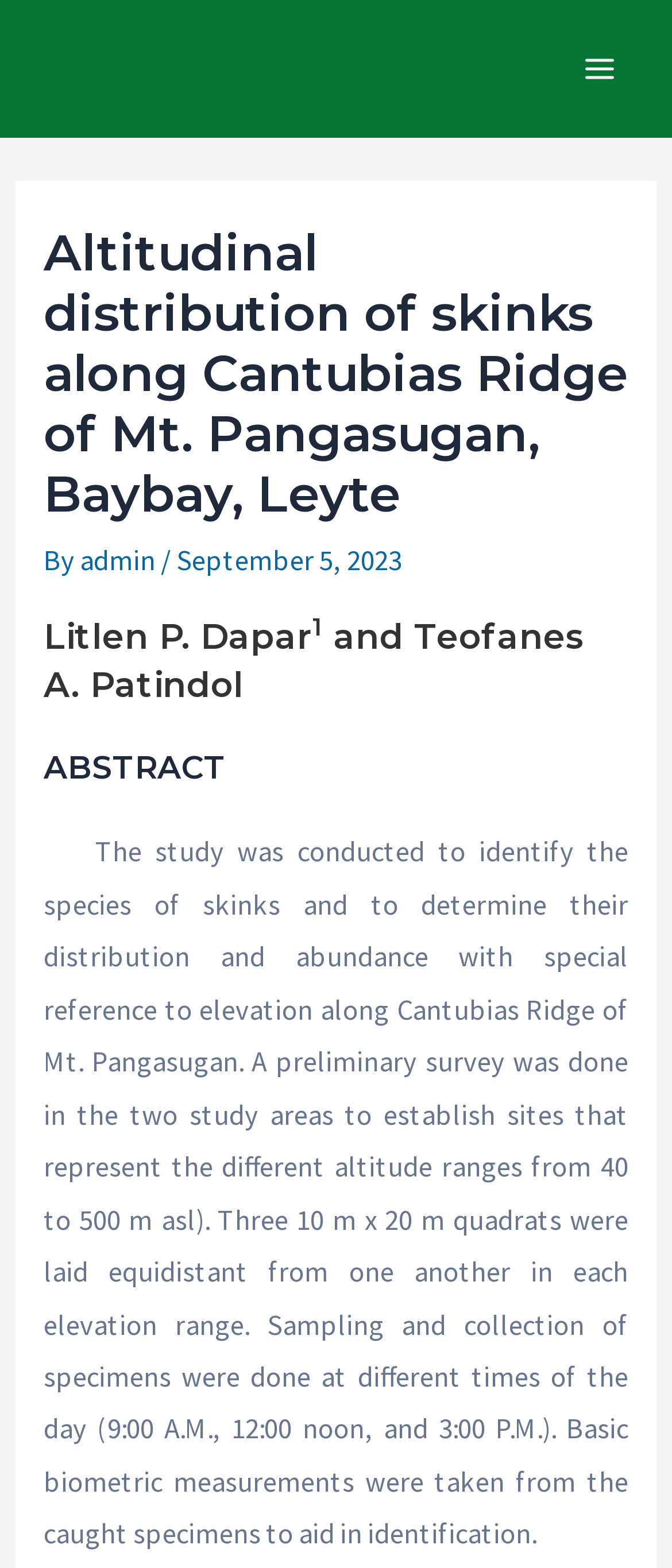How many quadrats were laid in each elevation range?
Refer to the image and give a detailed answer to the question.

The abstract section mentions that three 10 m x 20 m quadrats were laid equidistant from one another in each elevation range.